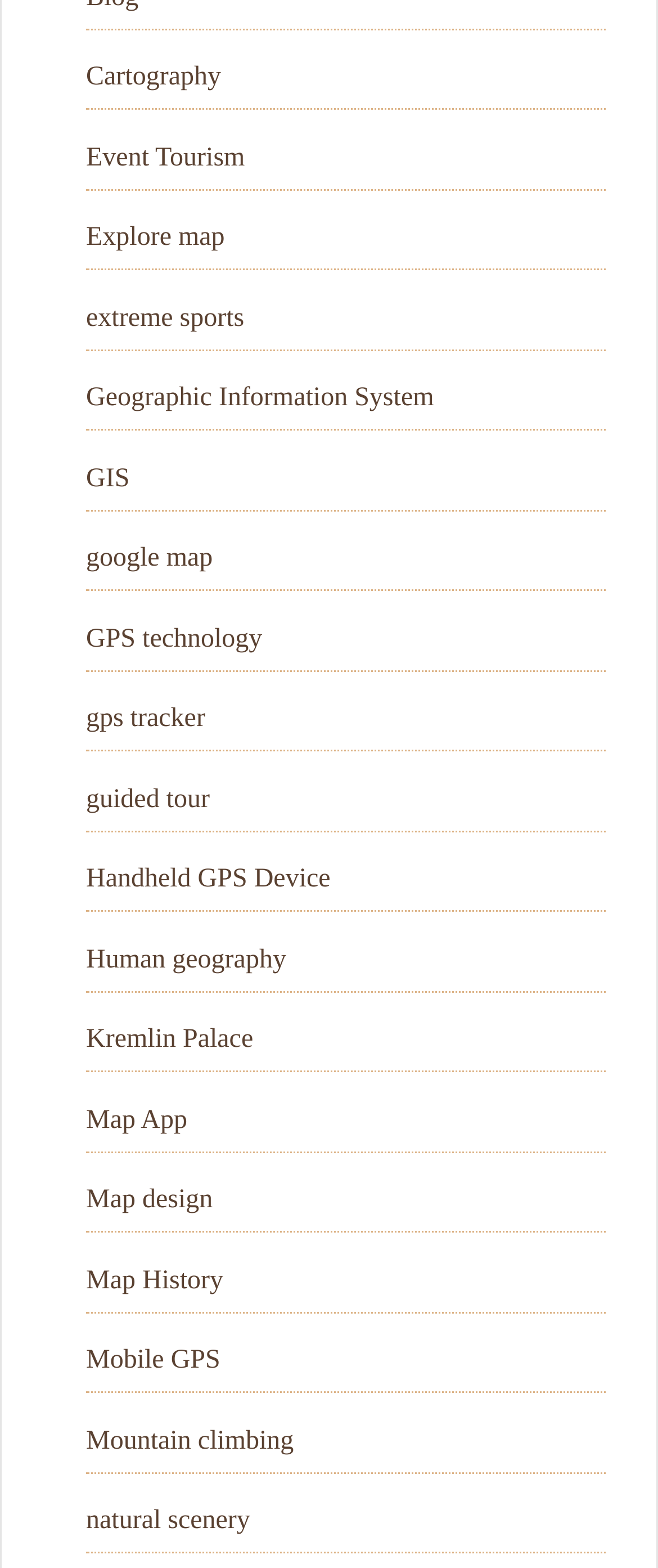Specify the bounding box coordinates of the element's area that should be clicked to execute the given instruction: "View Map History". The coordinates should be four float numbers between 0 and 1, i.e., [left, top, right, bottom].

[0.131, 0.807, 0.339, 0.826]